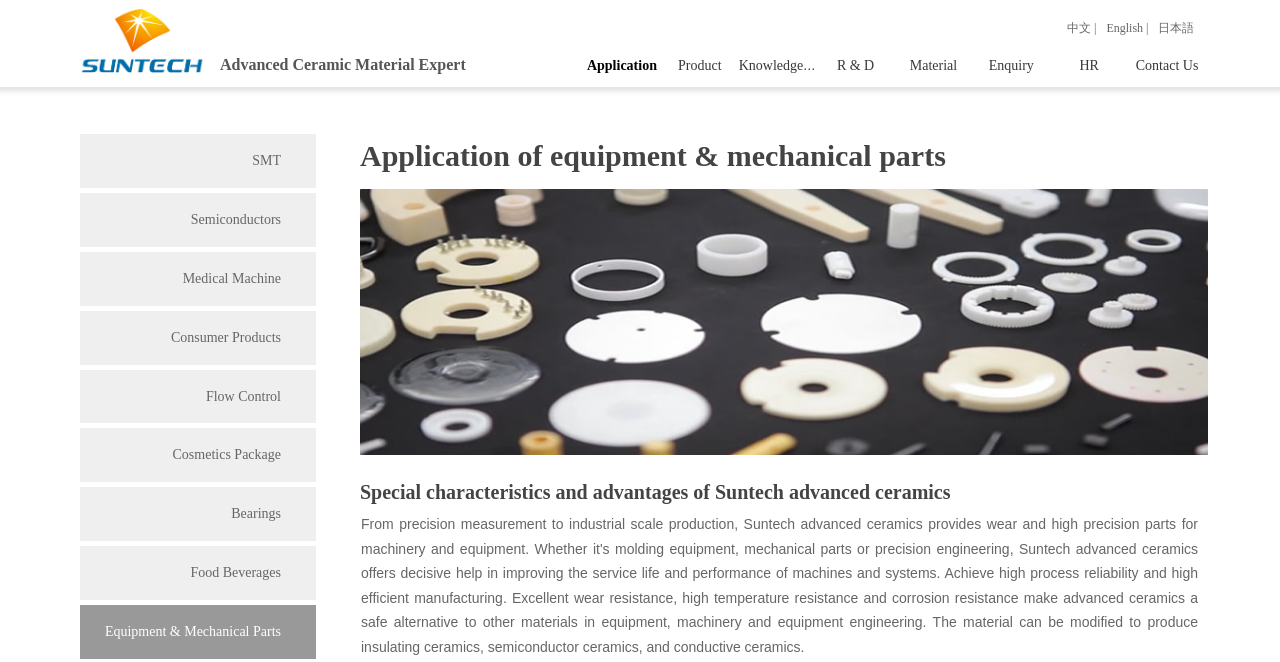Identify the bounding box coordinates of the clickable region necessary to fulfill the following instruction: "View previous message". The bounding box coordinates should be four float numbers between 0 and 1, i.e., [left, top, right, bottom].

None